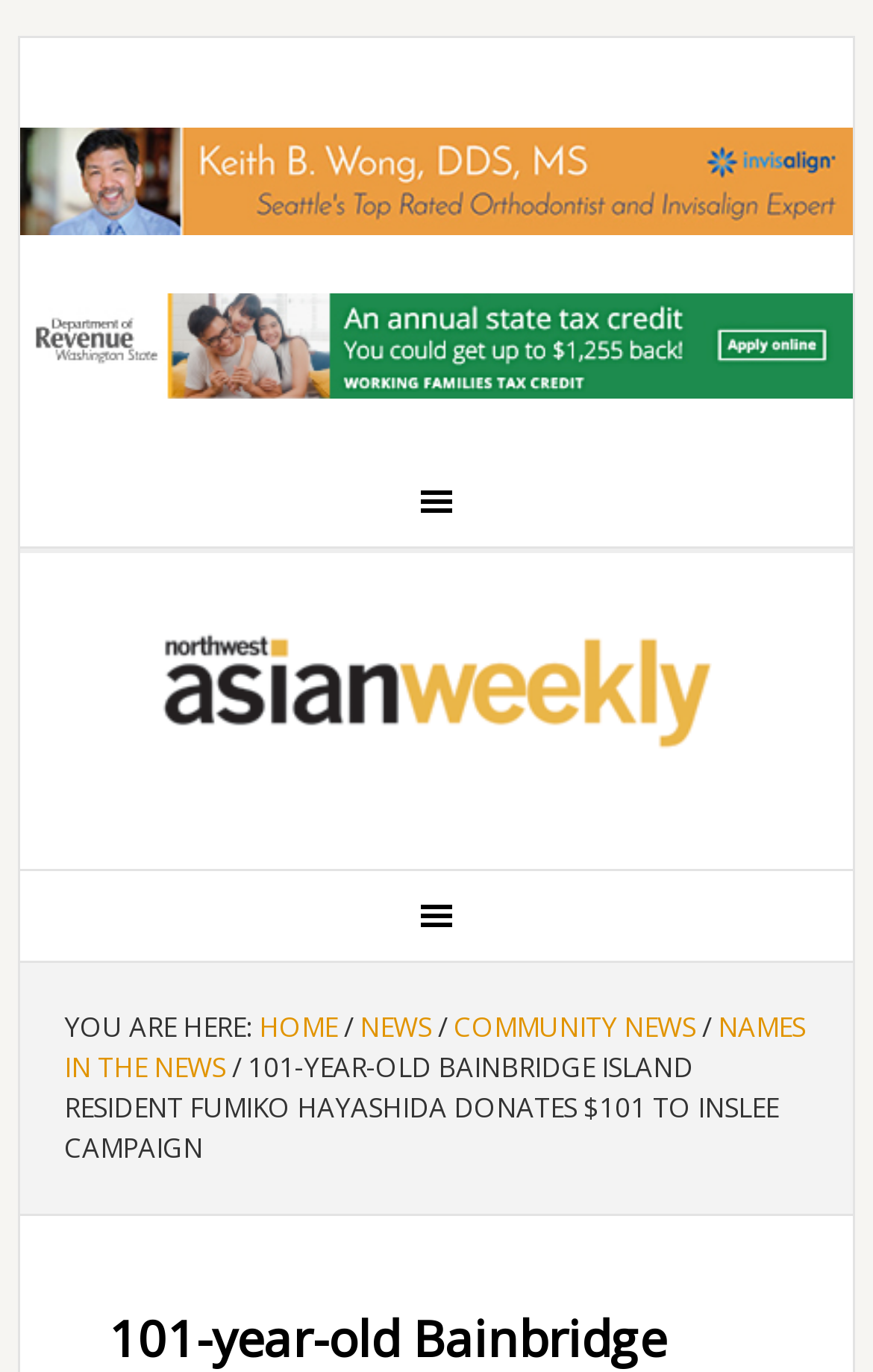Explain the webpage's layout and main content in detail.

This webpage is about a news article featuring 101-year-old Fumiko Hayashida, a Japanese Seattle resident who donated $101 to Inslee's campaign. 

At the top of the page, there are two advertisements, one on the left and one on the right, each taking up about a quarter of the page width. 

Below the advertisements, there is a secondary navigation menu with a single link to "NORTHWEST ASIAN WEEKLY". 

Further down, there is a main navigation menu with links to "HOME", "NEWS", "COMMUNITY NEWS", and "NAMES IN THE NEWS", separated by breadcrumb separators. The main navigation menu is located at the top-left of the main content area.

The main content area is dominated by a single article with a title "101-YEAR-OLD BAINBRIDGE ISLAND RESIDENT FUMIKO HAYASHIDA DONATES $101 TO INSLEE CAMPAIGN". The article title is positioned at the top-left of the content area, and its text spans about three-quarters of the page width.